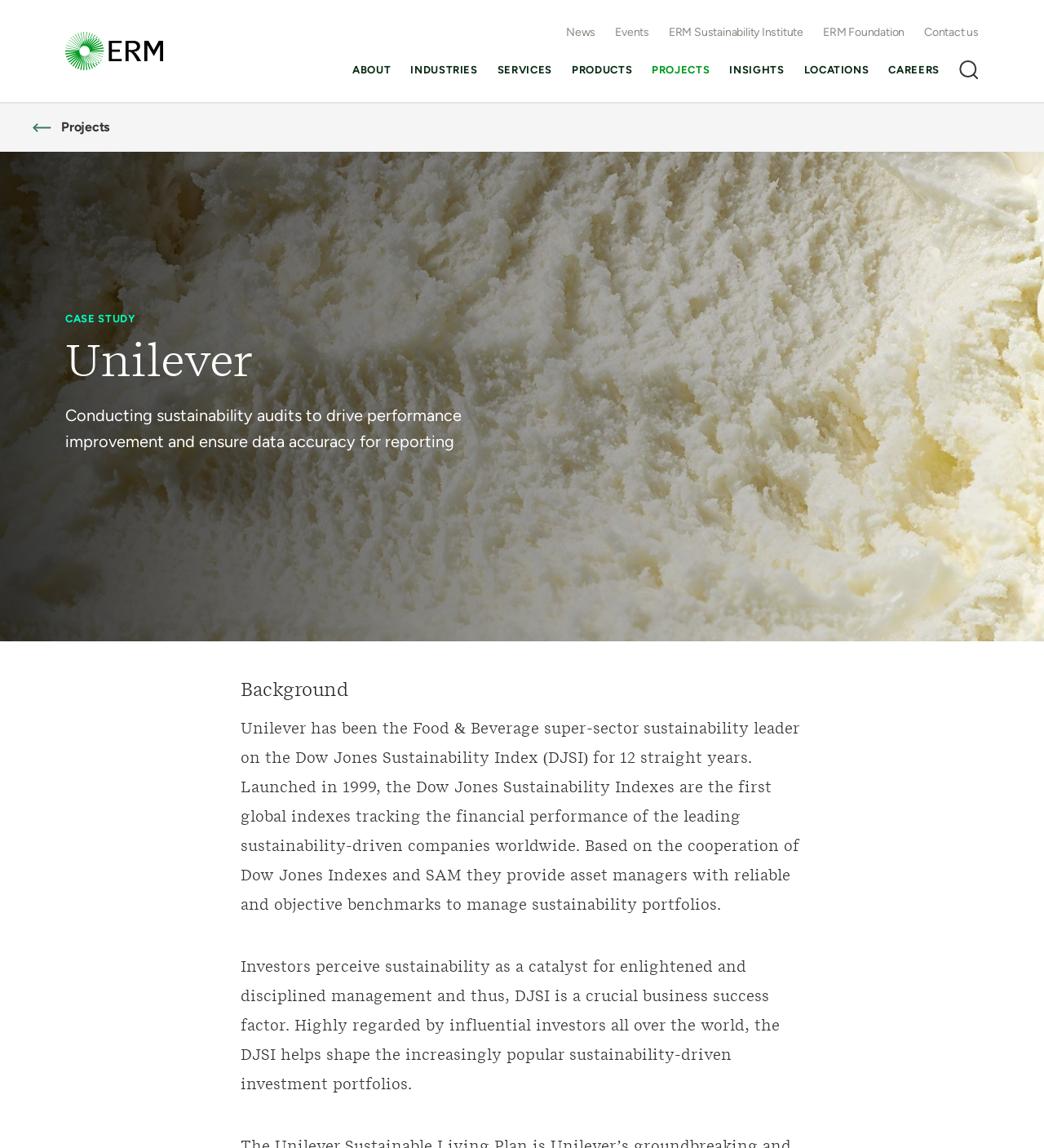Identify the bounding box coordinates necessary to click and complete the given instruction: "Go to News".

[0.542, 0.017, 0.57, 0.039]